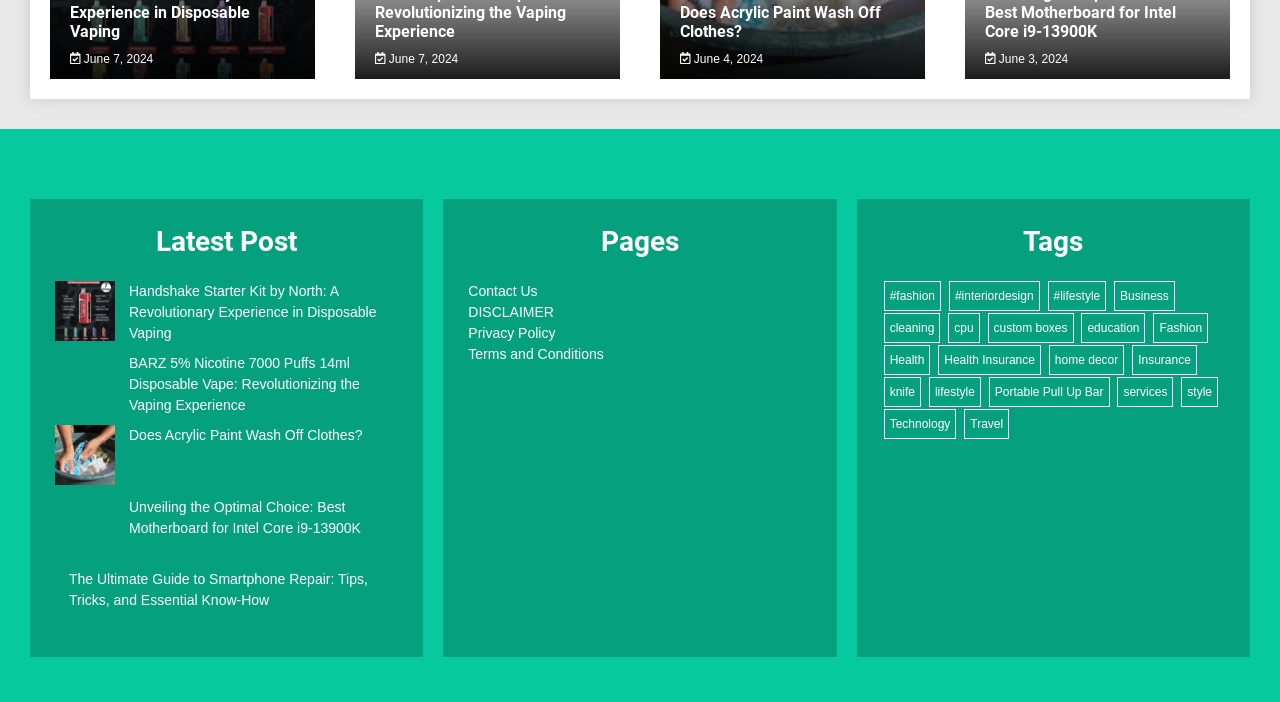Given the webpage screenshot, identify the bounding box of the UI element that matches this description: "June 7, 2024".

[0.293, 0.074, 0.358, 0.093]